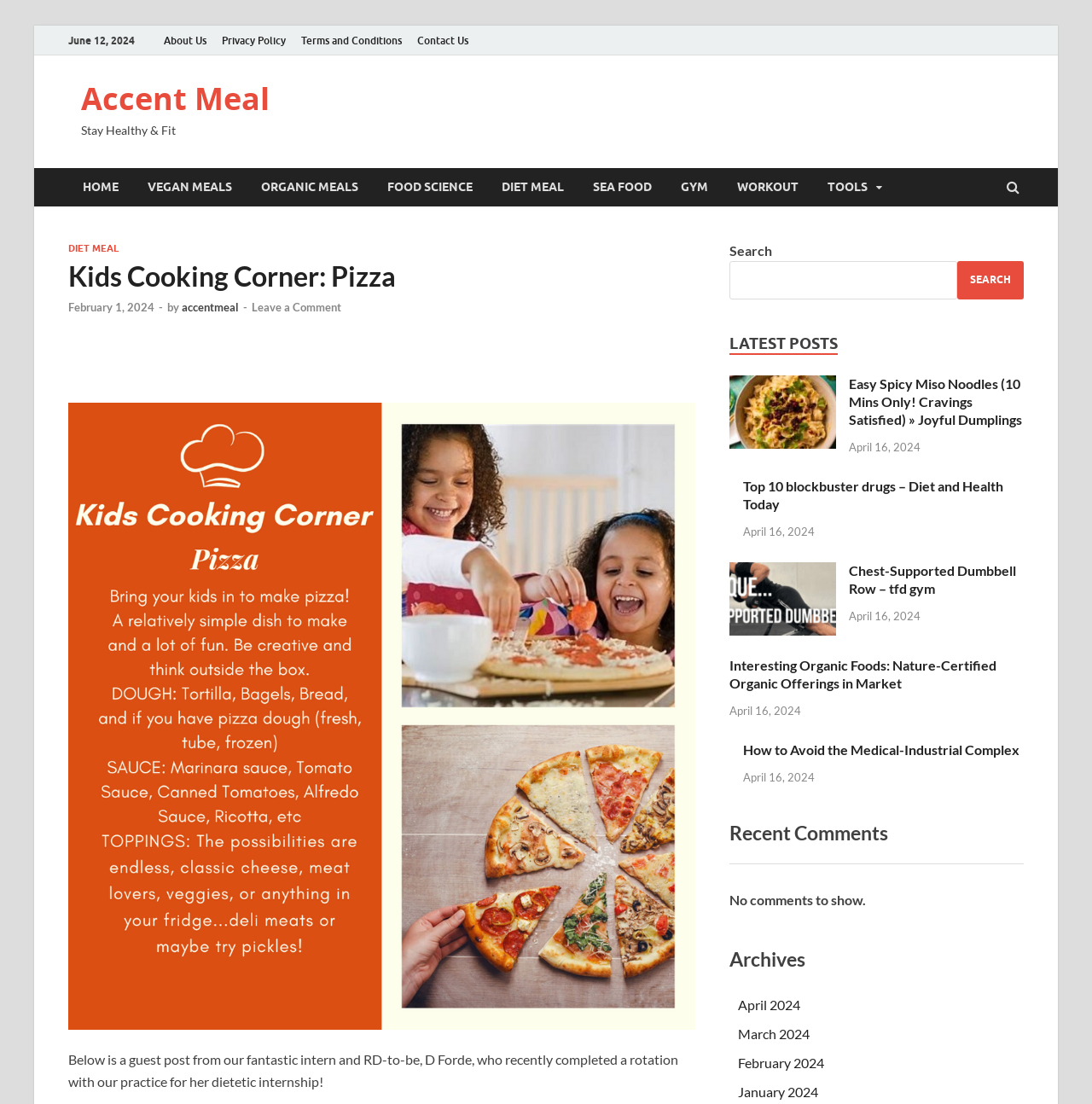Please identify the bounding box coordinates of the element on the webpage that should be clicked to follow this instruction: "Explore the 'VEGAN MEALS' section". The bounding box coordinates should be given as four float numbers between 0 and 1, formatted as [left, top, right, bottom].

[0.122, 0.152, 0.226, 0.187]